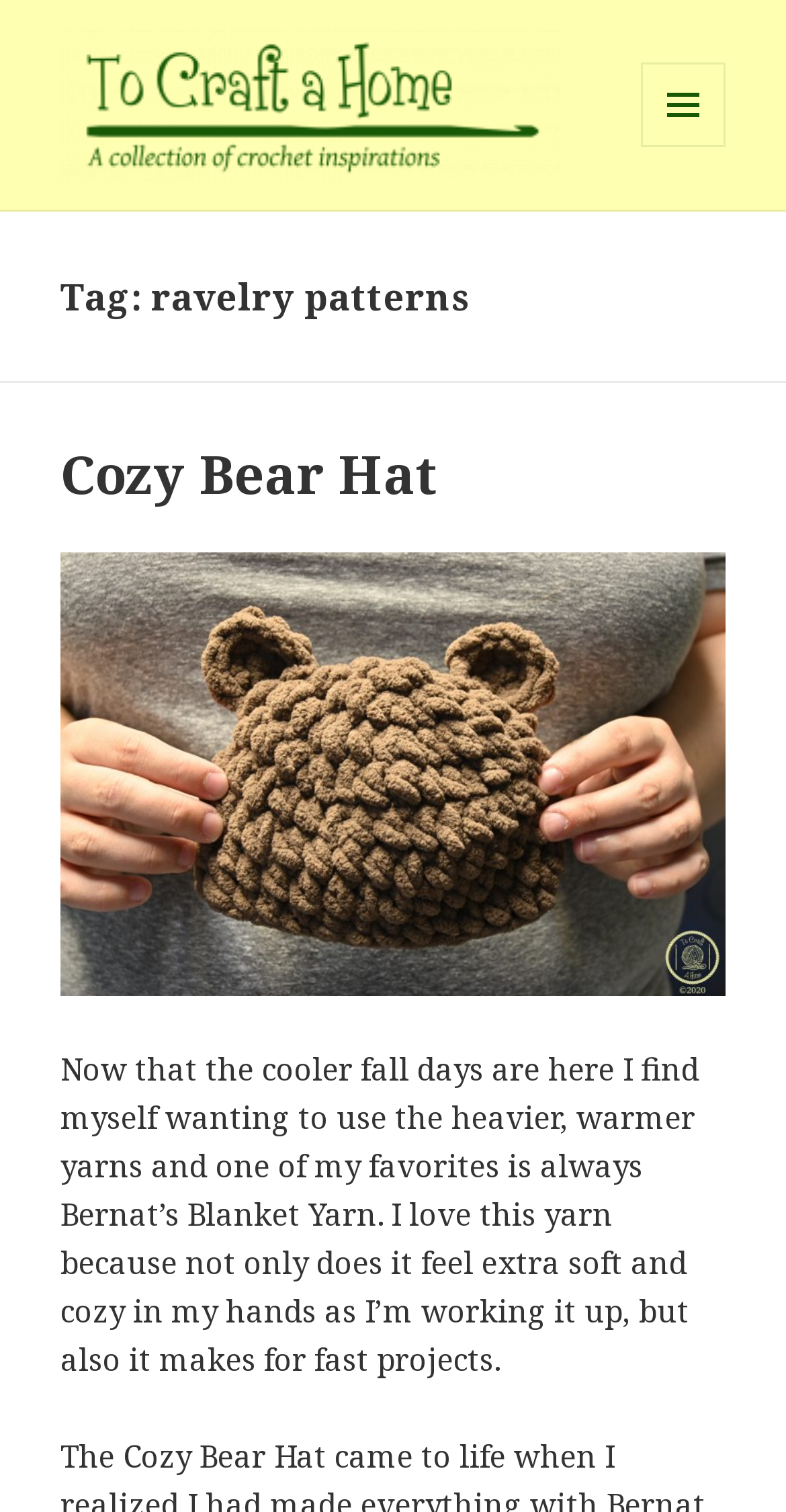Describe the webpage meticulously, covering all significant aspects.

The webpage is about Ravelry patterns, specifically showcasing a cozy bear hat pattern. At the top left, there is a logo with the text "To Craft A Home" which is also a clickable link. Below the logo, there is a larger image with the same text. 

On the top right, there is a menu button with an icon and the text "MENU AND WIDGETS". When expanded, it controls a secondary section. 

Below the menu button, there is a header section that spans the entire width of the page. It contains a heading that reads "Tag: ravelry patterns". 

Underneath the header, there is another section that also spans the entire width of the page. It contains a heading that reads "Cozy Bear Hat", which is also a clickable link. Below the heading, there is a paragraph of text that describes the cozy bear hat pattern, mentioning the use of Bernat's Blanket Yarn and its soft and cozy texture.